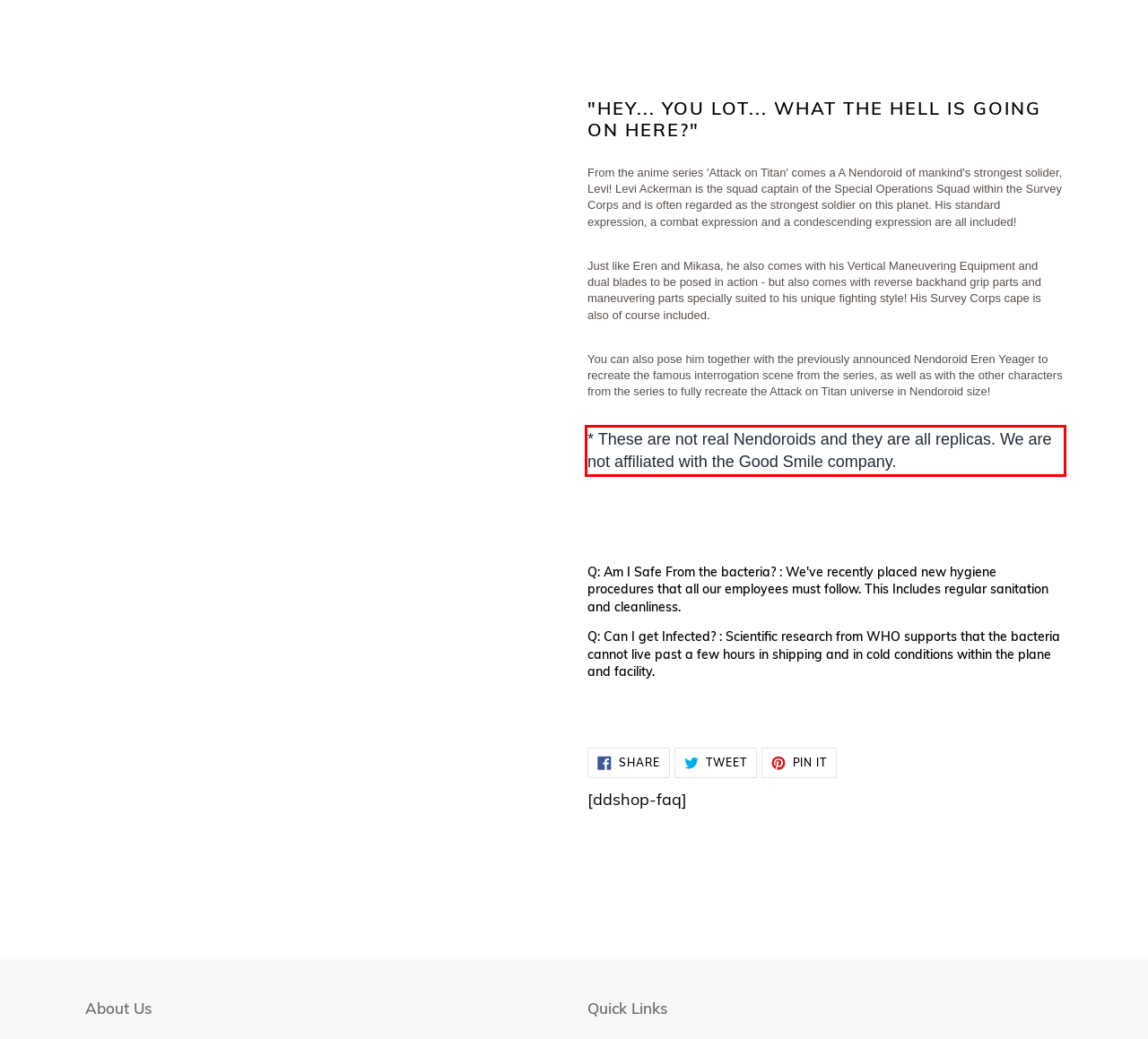With the given screenshot of a webpage, locate the red rectangle bounding box and extract the text content using OCR.

* These are not real Nendoroids and they are all replicas. We are not affiliated with the Good Smile company.